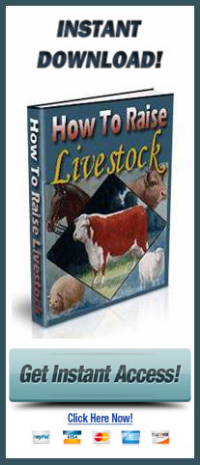Examine the screenshot and answer the question in as much detail as possible: What type of animals are featured on the book cover?

The book cover prominently displays various animals, including cows, sheep, and chickens, which emphasizes the ebook's focus on livestock farming and suggests that it covers a range of animals.